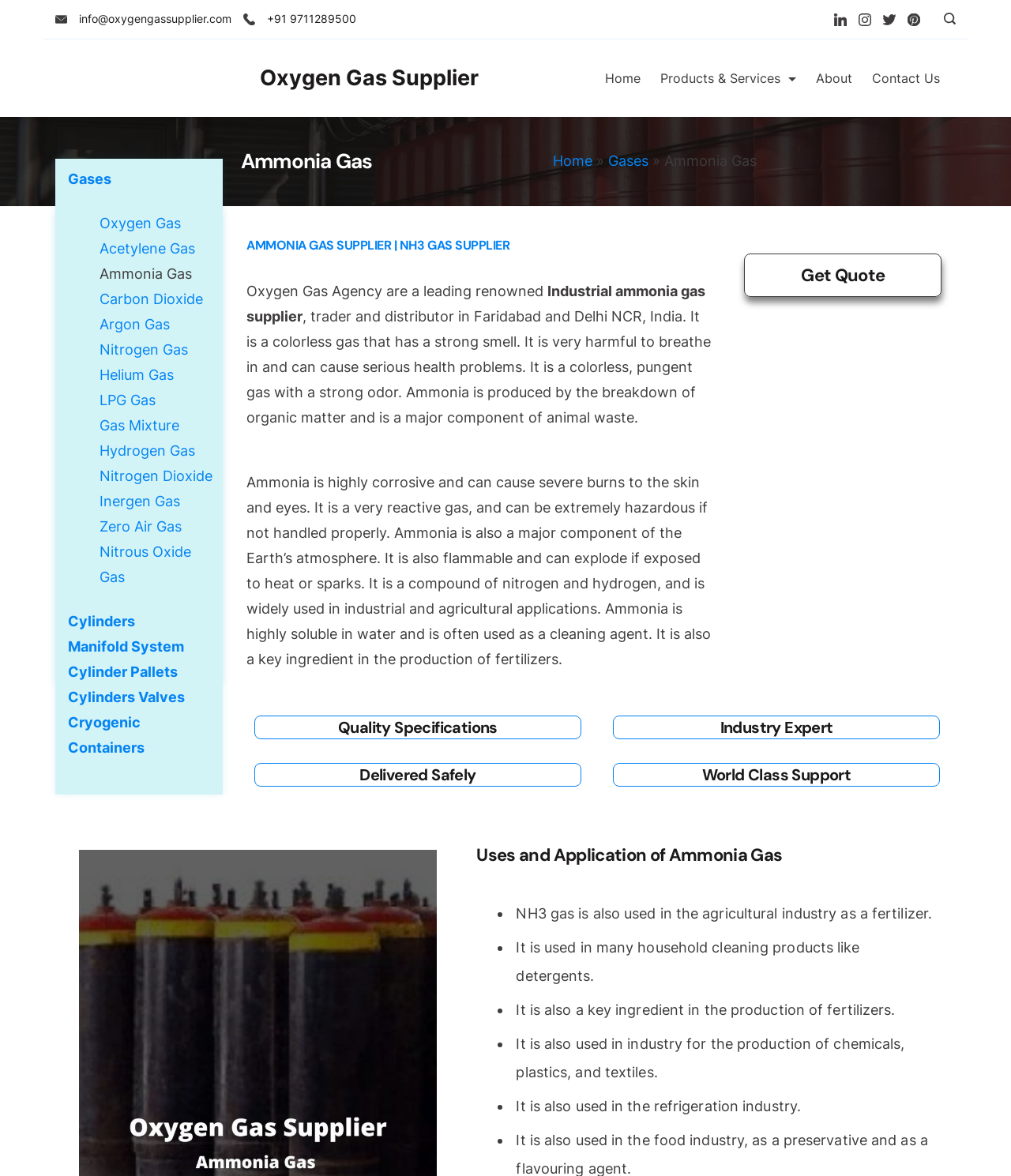What is the company name of the ammonia gas supplier?
Provide a well-explained and detailed answer to the question.

The company name can be found in the link 'Oxygen Gas Supplier' with bounding box coordinates [0.257, 0.055, 0.473, 0.077]. It is also mentioned in the heading 'AMMONIA GAS SUPPLIER | NH3 GAS SUPPLIER' with bounding box coordinates [0.244, 0.202, 0.705, 0.215].